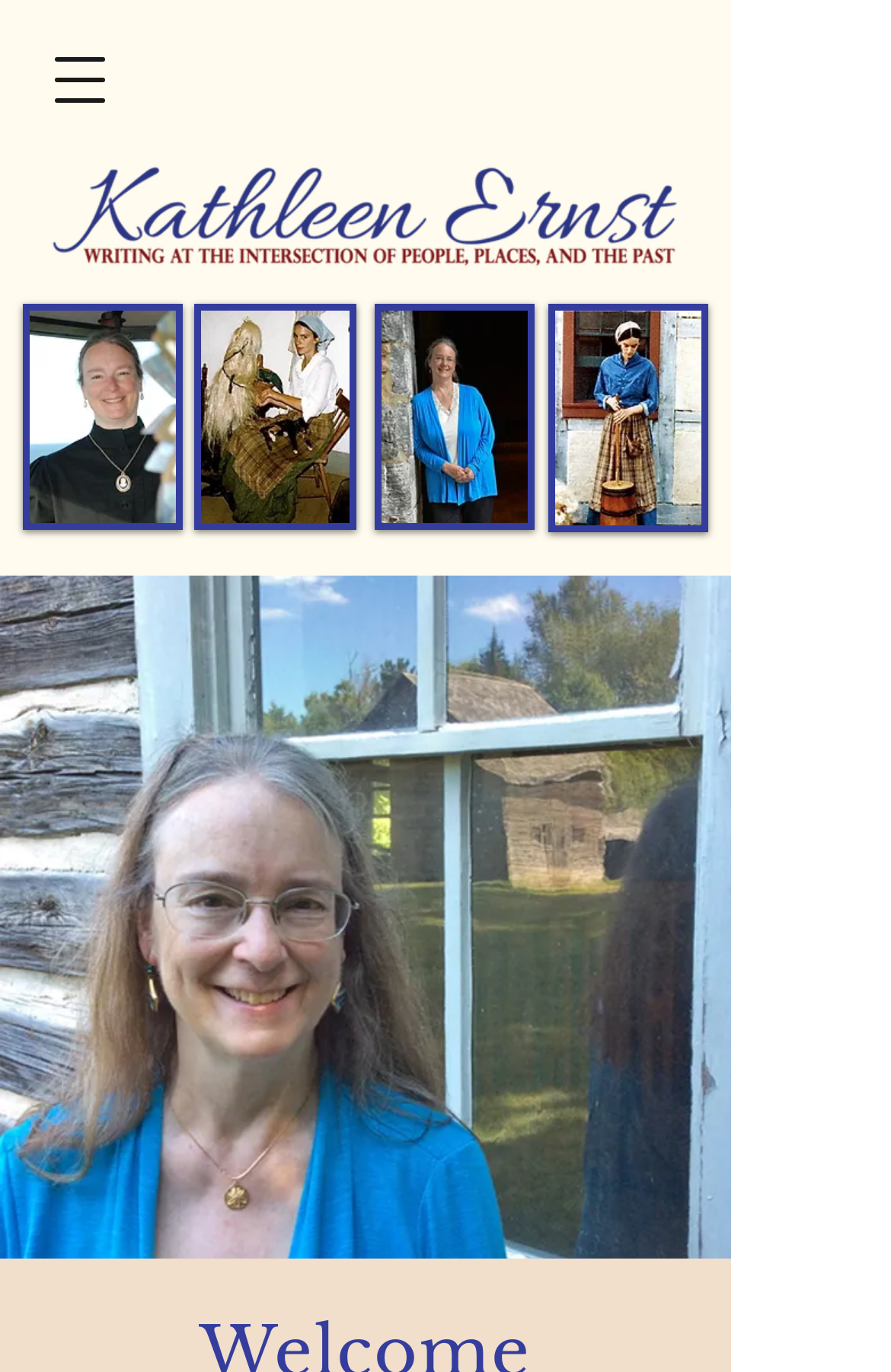Generate a thorough explanation of the webpage's elements.

The webpage is about Kathleen Ernst, a versatile author, writer, and poet. At the top left corner, there is a button to open a navigation menu. Next to it, there is a logo of Kathleen Ernst, which is a clickable link. Below the logo, there is a personal photo of Kathleen Ernst. 

To the right of the personal photo, there are three images in a row. The first image is a book cover, the second image is another photo of Kathleen Ernst, and the third image is another book cover. 

Below these images, there is a large background image that spans almost the entire width of the page, featuring Kathleen Ernst. This image takes up most of the bottom half of the page.